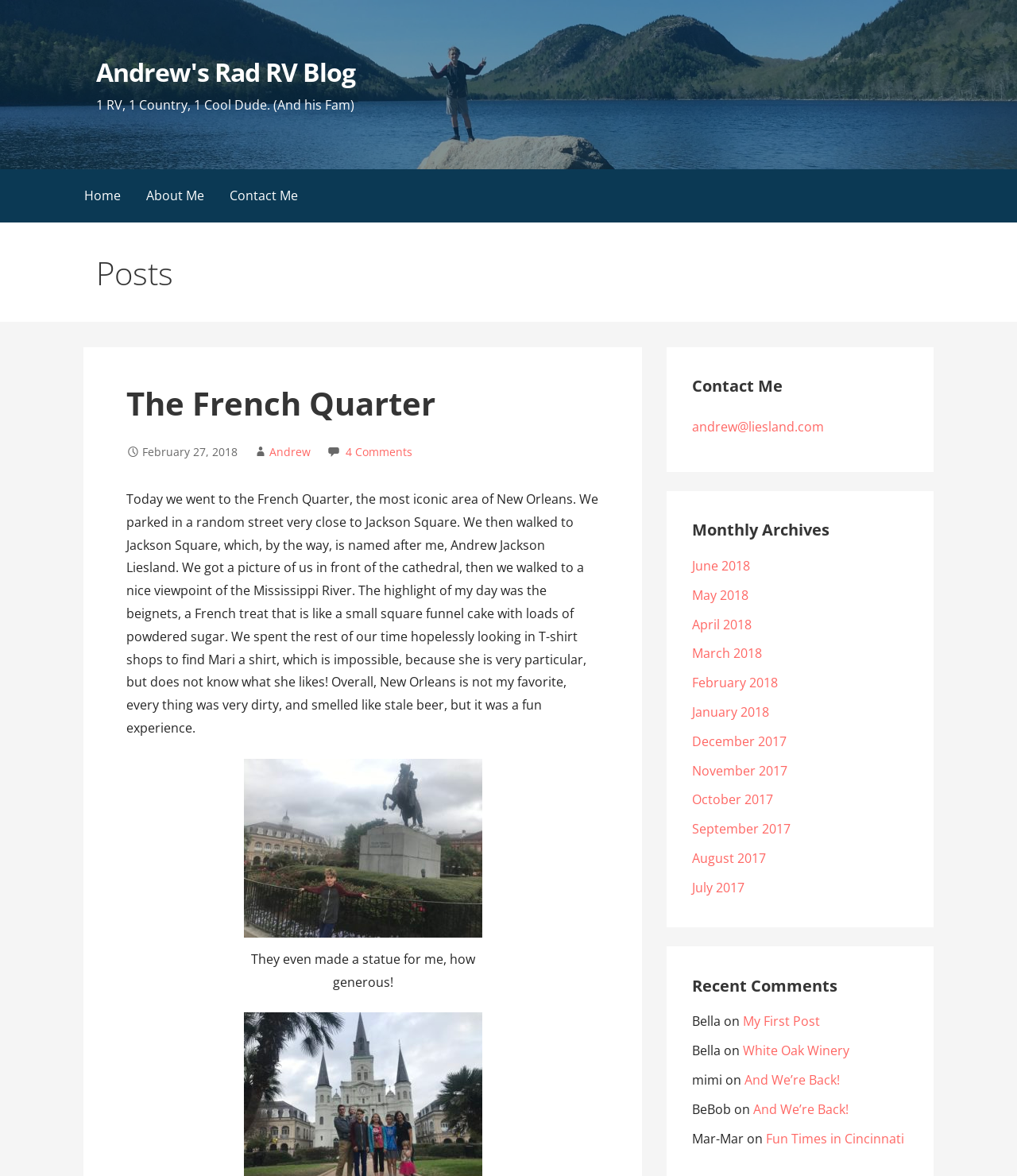Please provide a brief answer to the following inquiry using a single word or phrase:
How many comments are there on the post?

4 Comments